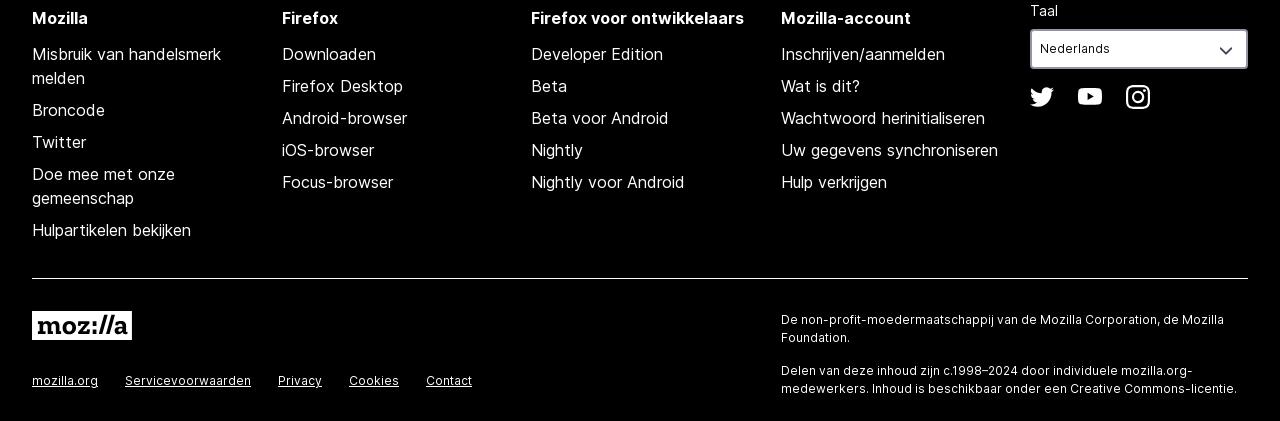Find the bounding box coordinates for the UI element whose description is: "Doe mee met onze gemeenschap". The coordinates should be four float numbers between 0 and 1, in the format [left, top, right, bottom].

[0.025, 0.39, 0.137, 0.494]